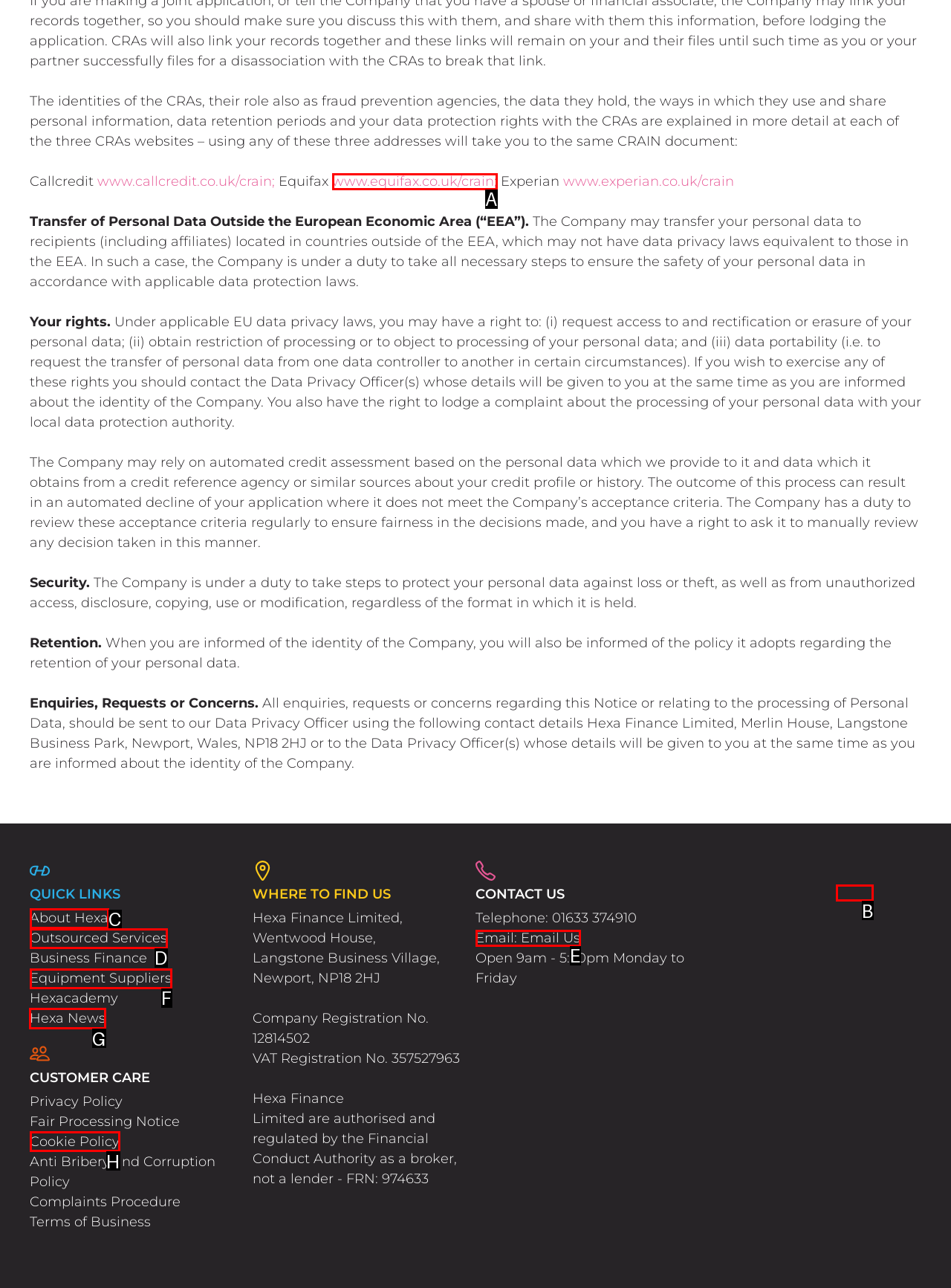From the available options, which lettered element should I click to complete this task: view Hexa News?

G